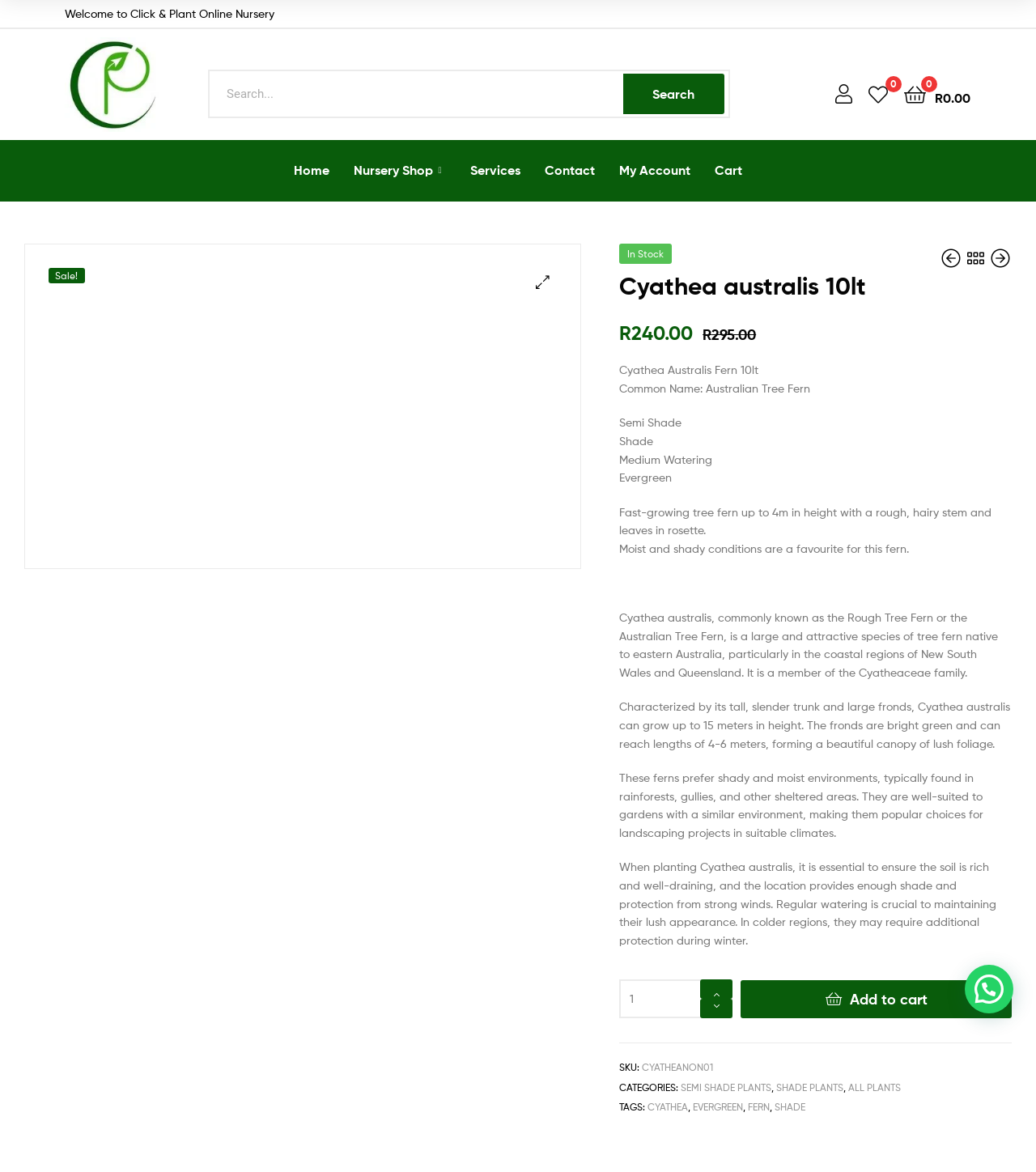Pinpoint the bounding box coordinates of the element to be clicked to execute the instruction: "Search for products".

[0.206, 0.063, 0.699, 0.097]